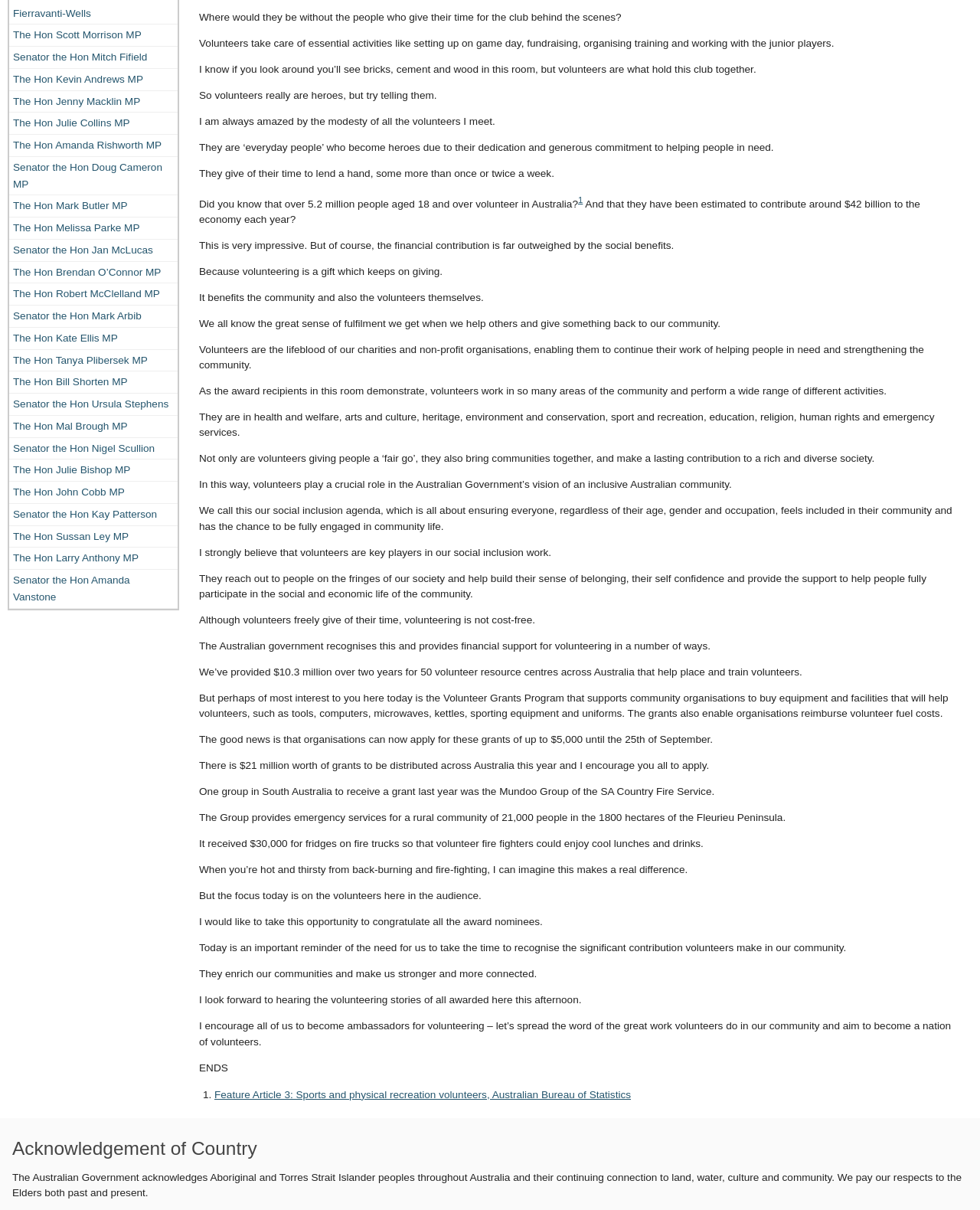Based on the element description: "Senator the Hon Jan McLucas", identify the bounding box coordinates for this UI element. The coordinates must be four float numbers between 0 and 1, listed as [left, top, right, bottom].

[0.009, 0.198, 0.181, 0.216]